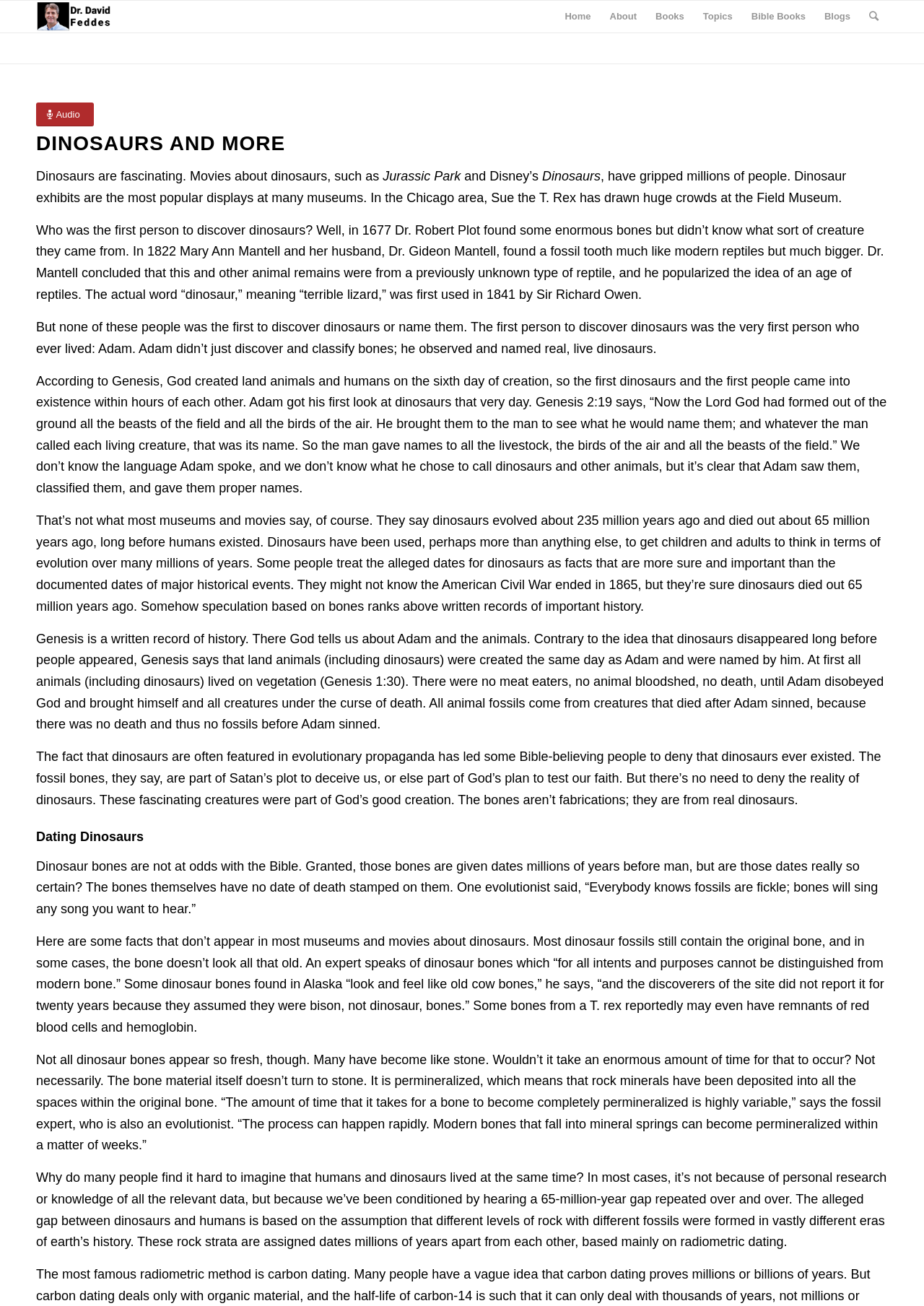Please find the bounding box coordinates of the element that needs to be clicked to perform the following instruction: "Click the 'Bible Books' link". The bounding box coordinates should be four float numbers between 0 and 1, represented as [left, top, right, bottom].

[0.803, 0.001, 0.882, 0.025]